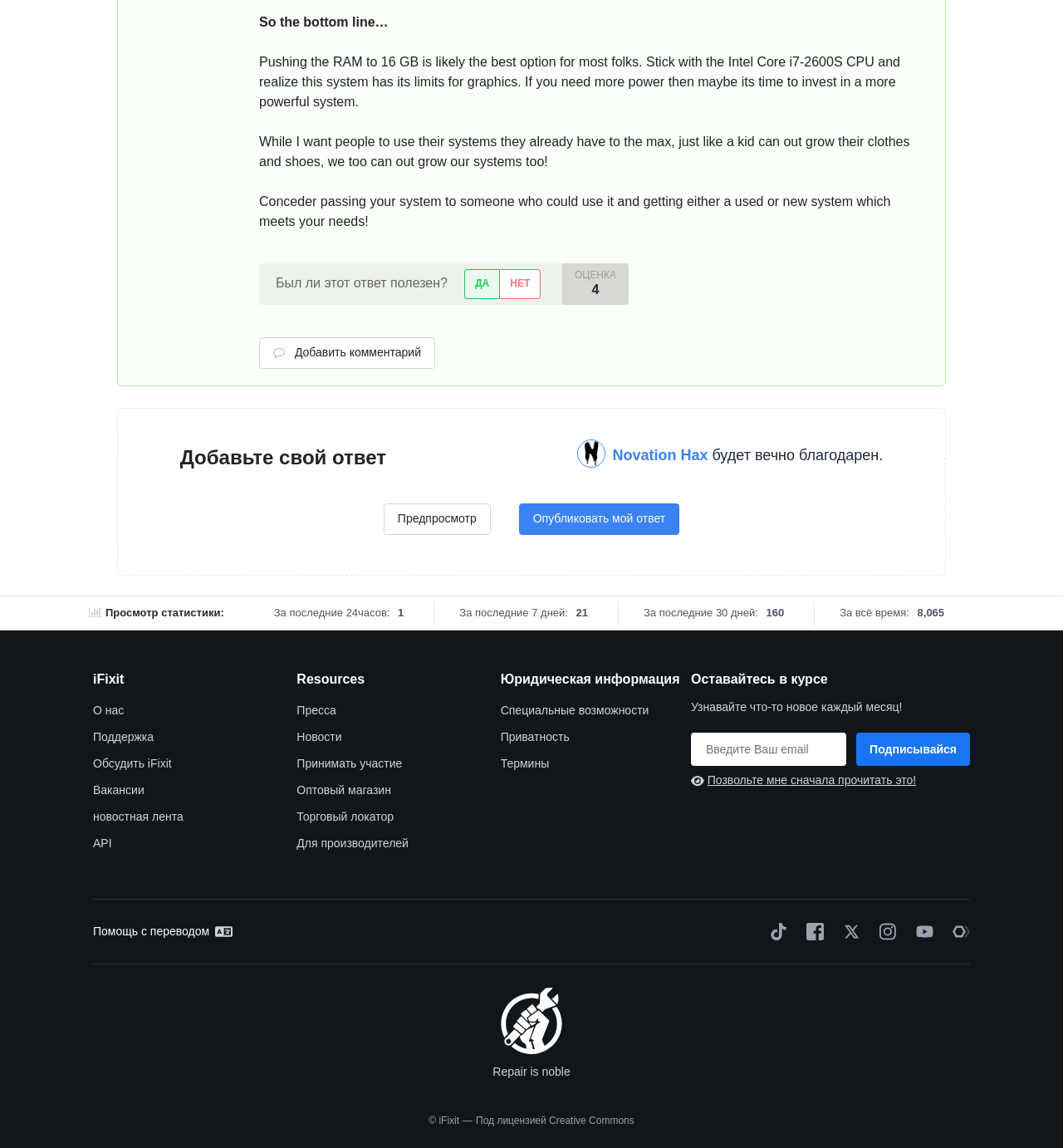Examine the screenshot and answer the question in as much detail as possible: What is the name of the organization mentioned at the bottom of the page?

The organization mentioned at the bottom of the page is iFixit, which appears to be the owner or operator of the website, and is also mentioned in the footer section with a copyright notice.